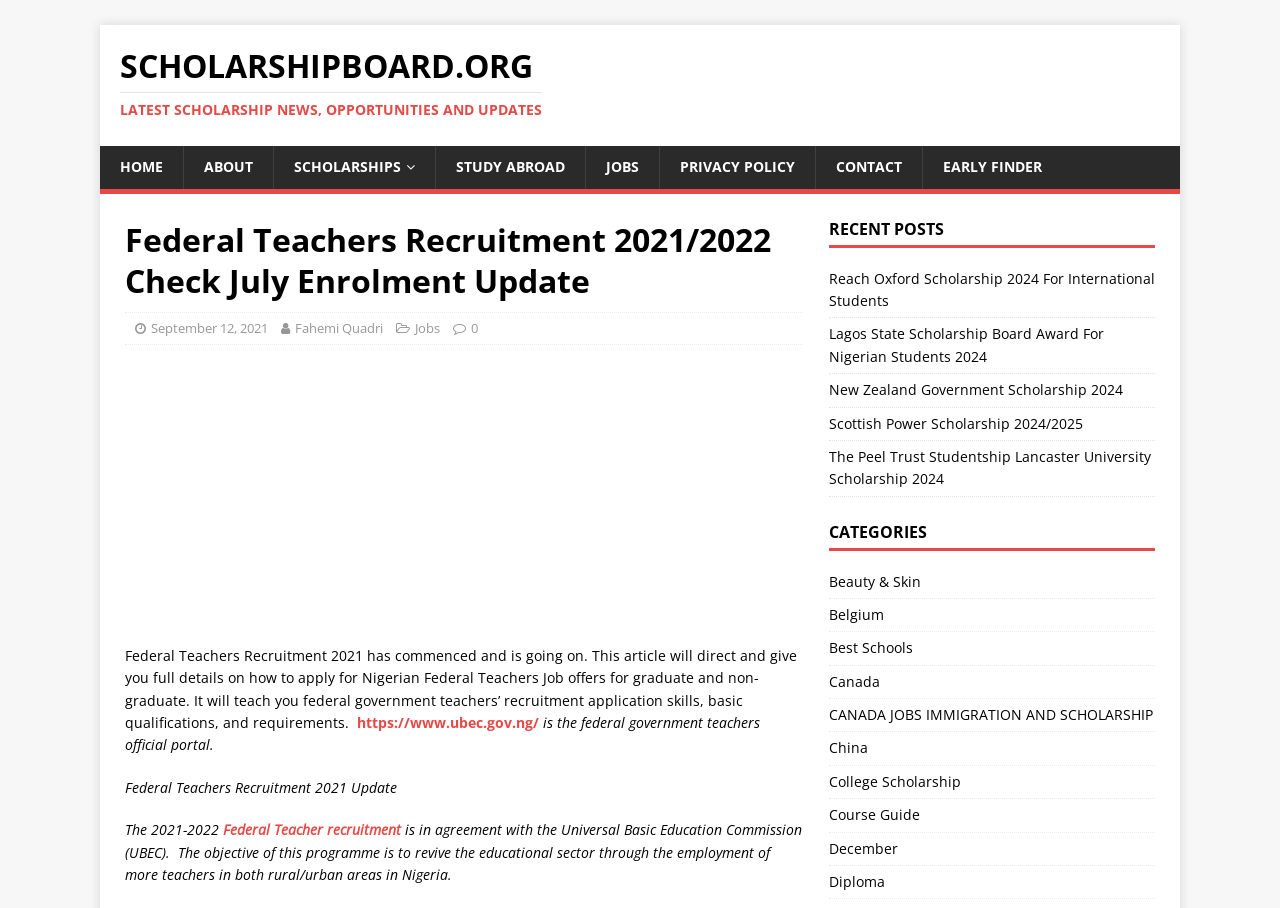What is the name of the website?
Answer the question with a detailed explanation, including all necessary information.

I determined the answer by looking at the top-left corner of the webpage, where the website's name is typically displayed. The heading 'SCHOLARSHIPBOARD.ORG' is located at coordinates [0.094, 0.055, 0.906, 0.09], indicating that it is the website's name.